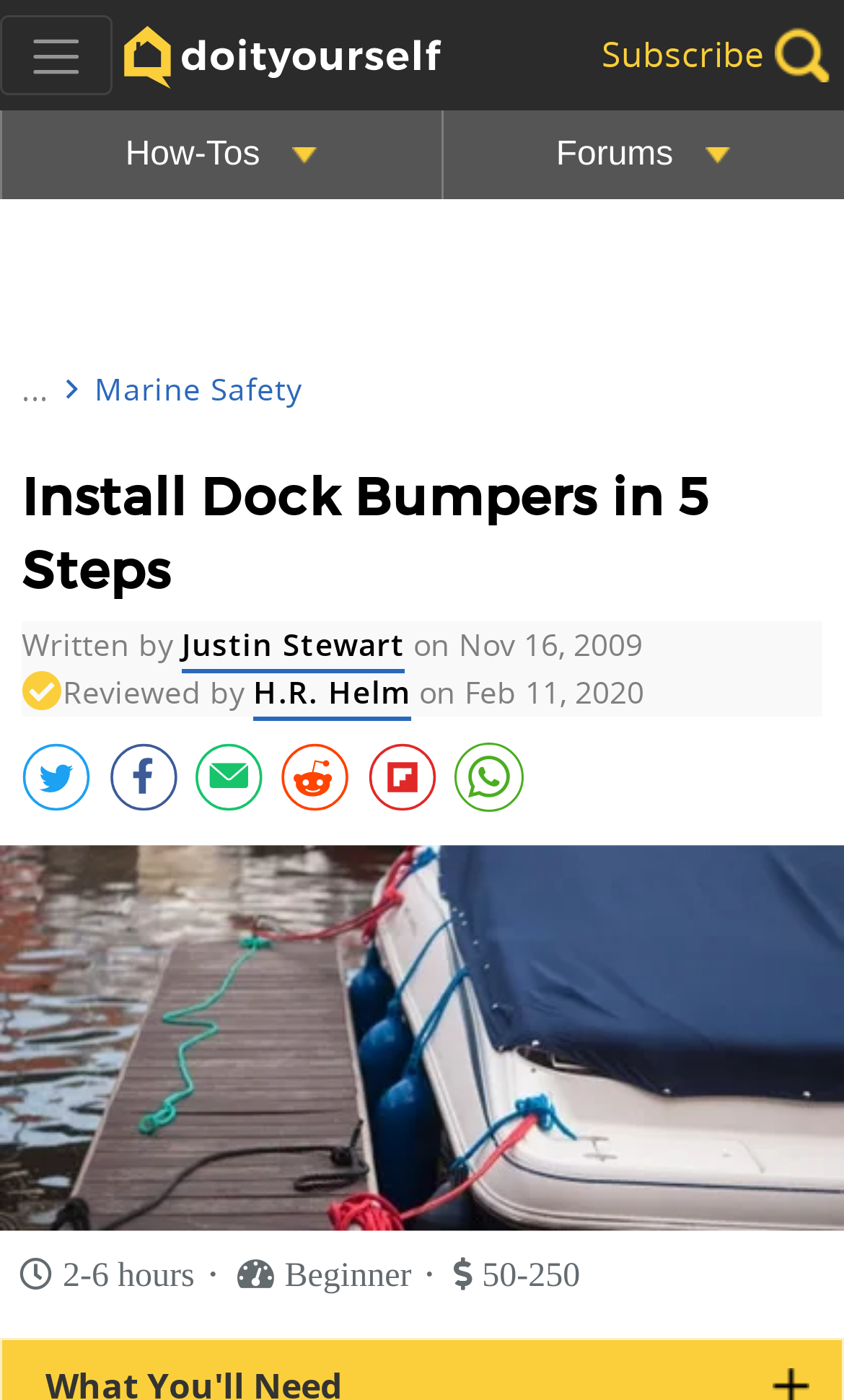Highlight the bounding box coordinates of the element that should be clicked to carry out the following instruction: "Click on Login". The coordinates must be given as four float numbers ranging from 0 to 1, i.e., [left, top, right, bottom].

[0.0, 0.188, 0.641, 0.253]